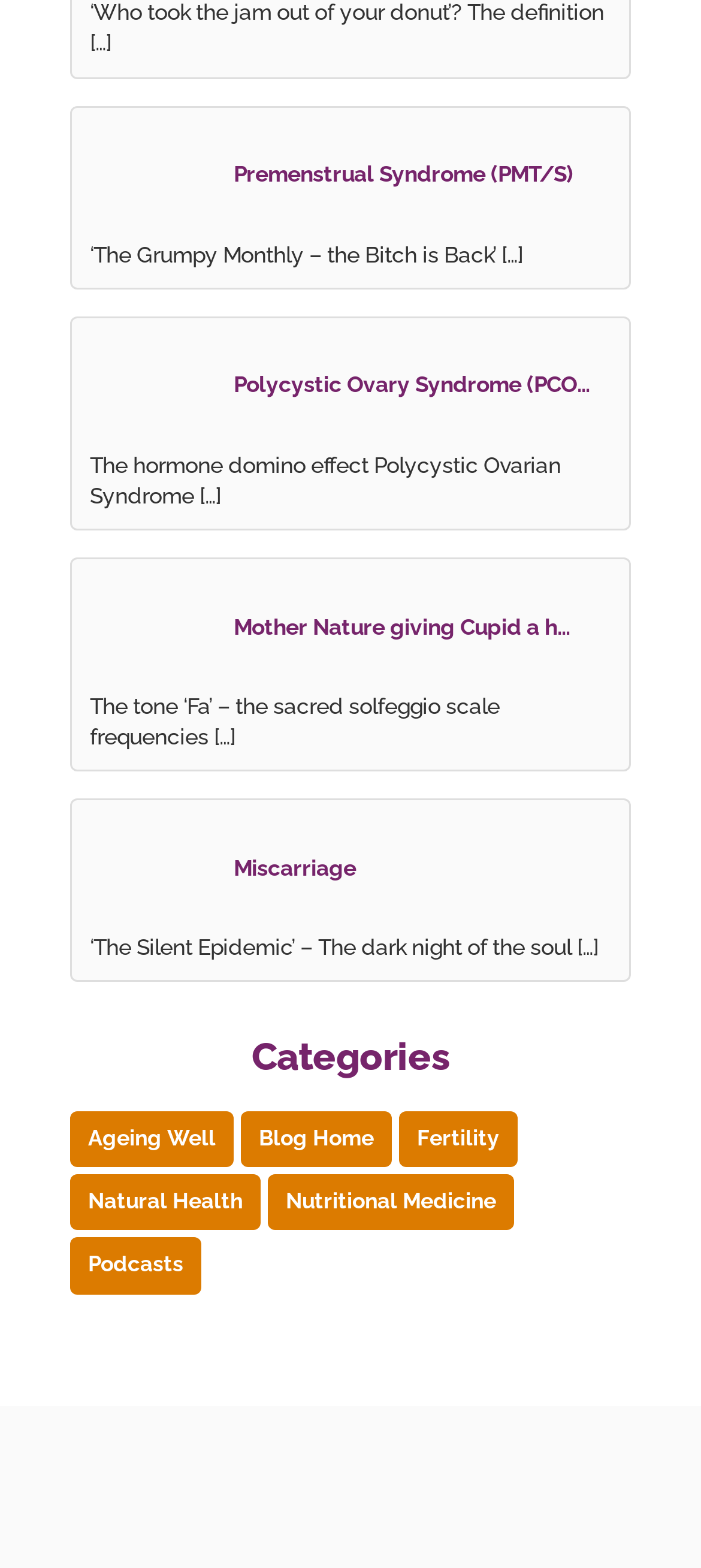How many links are listed above the 'Categories' section?
Can you give a detailed and elaborate answer to the question?

The webpage has 4 links listed above the 'Categories' section: Premenstrual Syndrome (PMT/S), Polycystic Ovary Syndrome (PCO…, Mother Nature giving Cupid a h…, and Miscarriage.